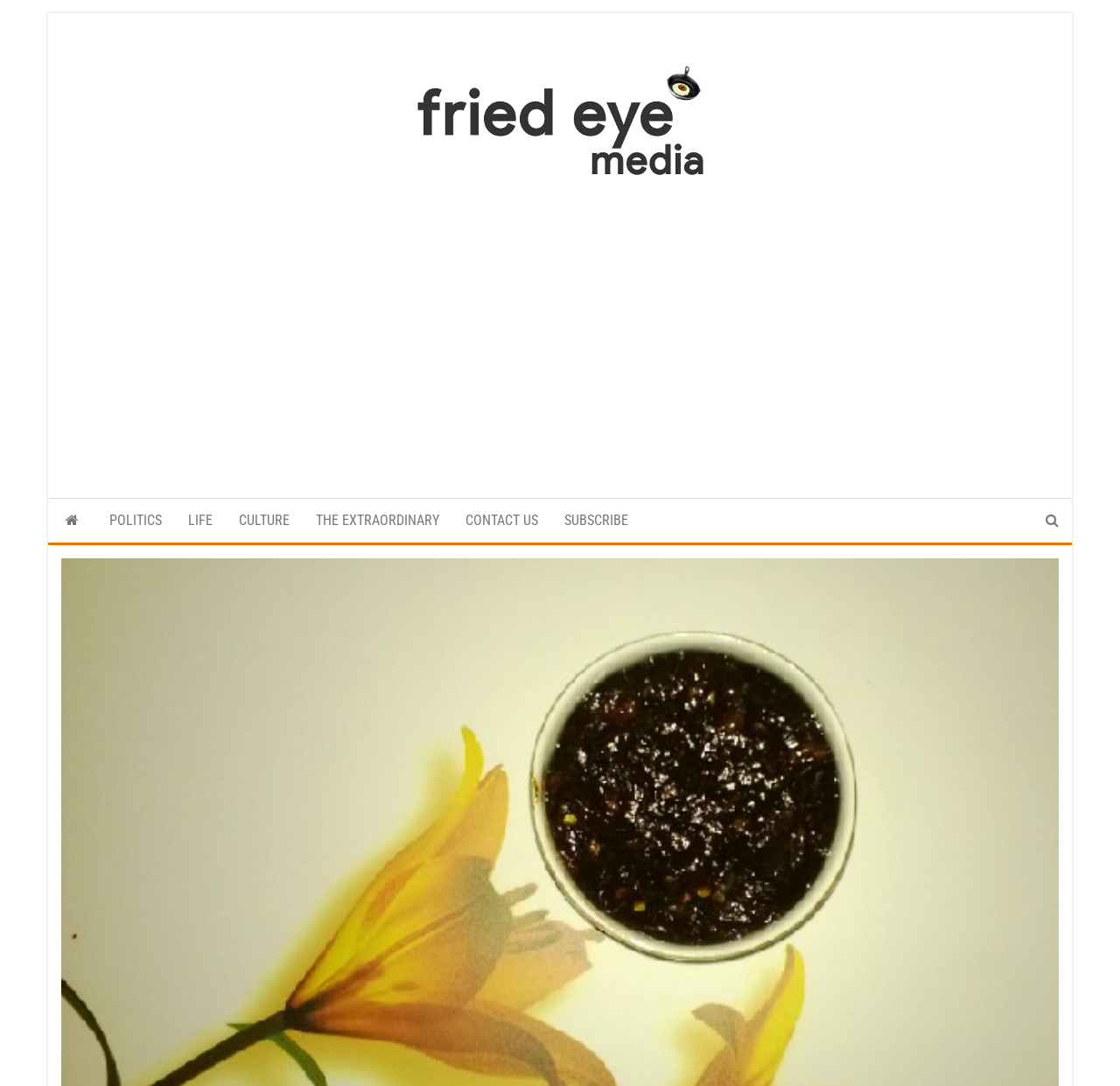What is the purpose of the link 'SUBSCRIBE'?
From the image, provide a succinct answer in one word or a short phrase.

Newsletter